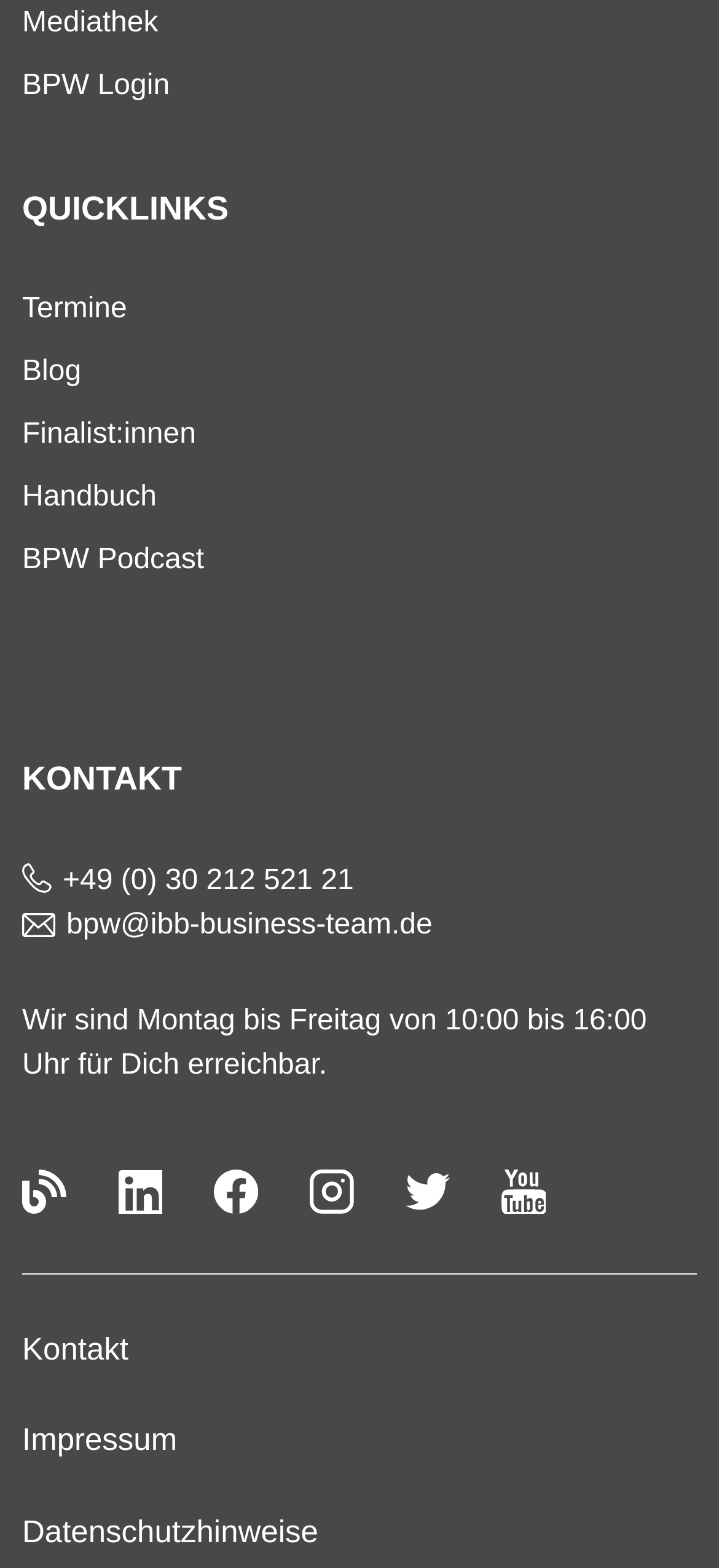What is the available time to contact?
Give a single word or phrase as your answer by examining the image.

10:00 bis 16:00 Uhr